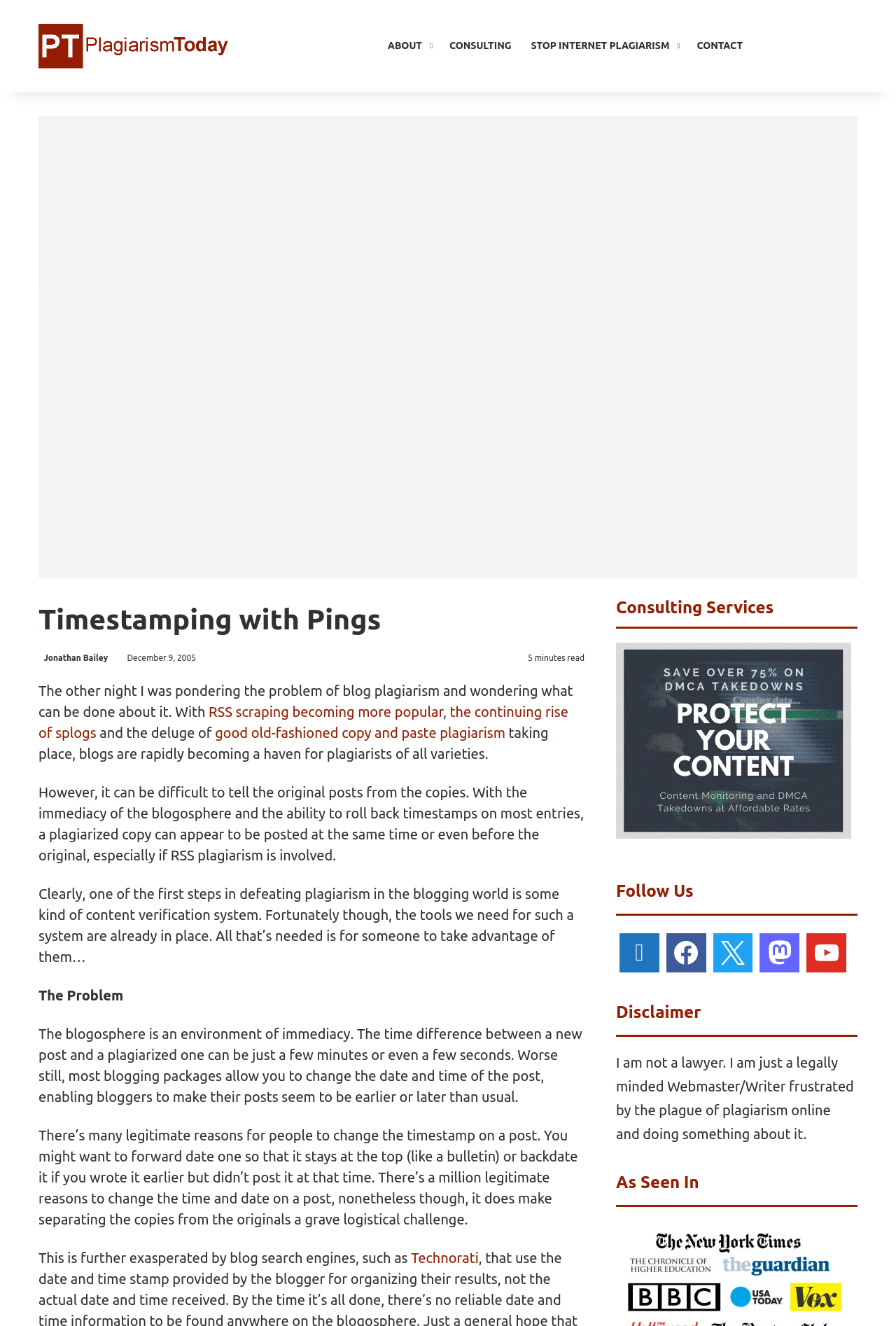Locate the bounding box coordinates of the element I should click to achieve the following instruction: "Search for something".

[0.934, 0.0, 0.957, 0.069]